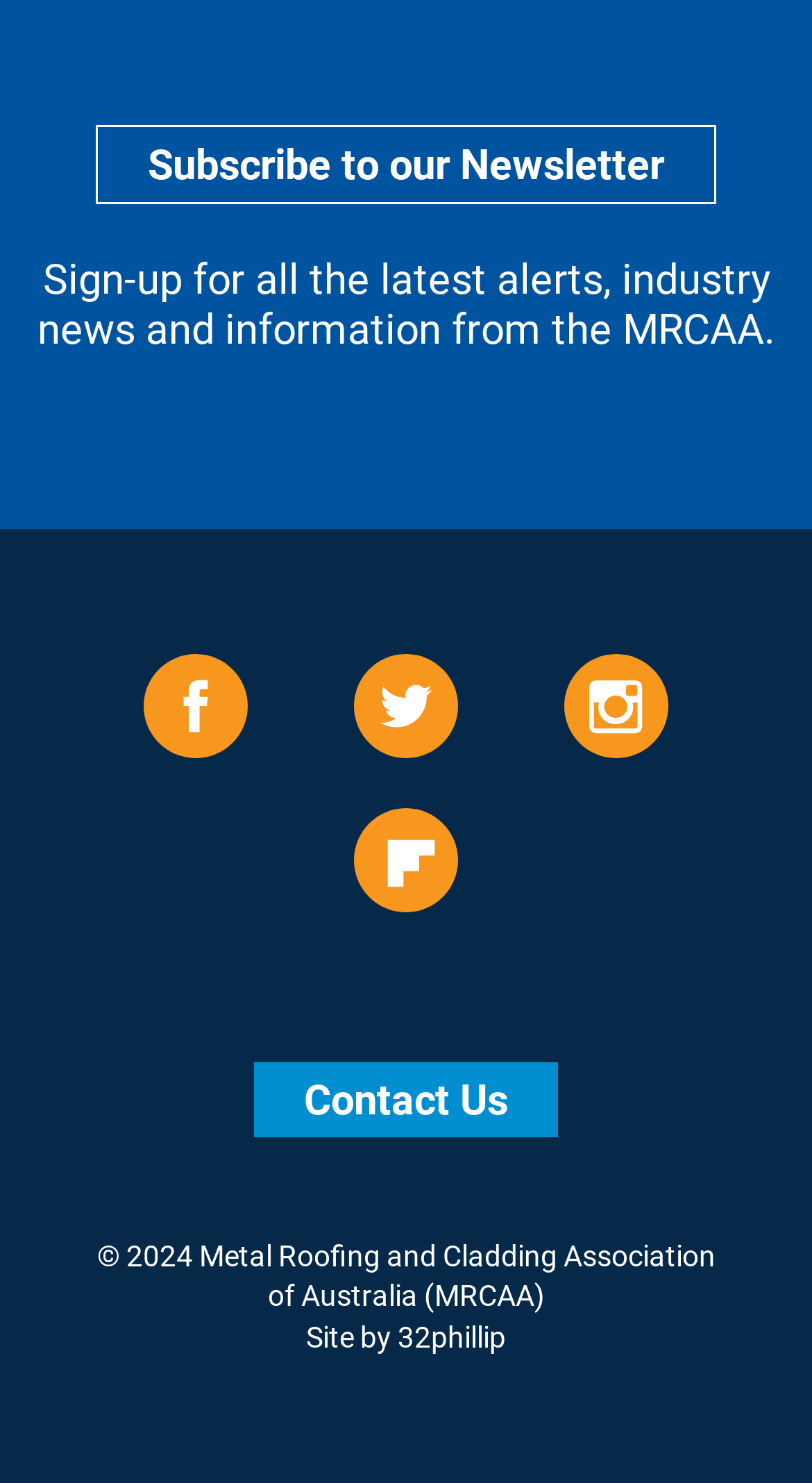Pinpoint the bounding box coordinates of the element to be clicked to execute the instruction: "Visit instagram page".

[0.633, 0.48, 0.885, 0.503]